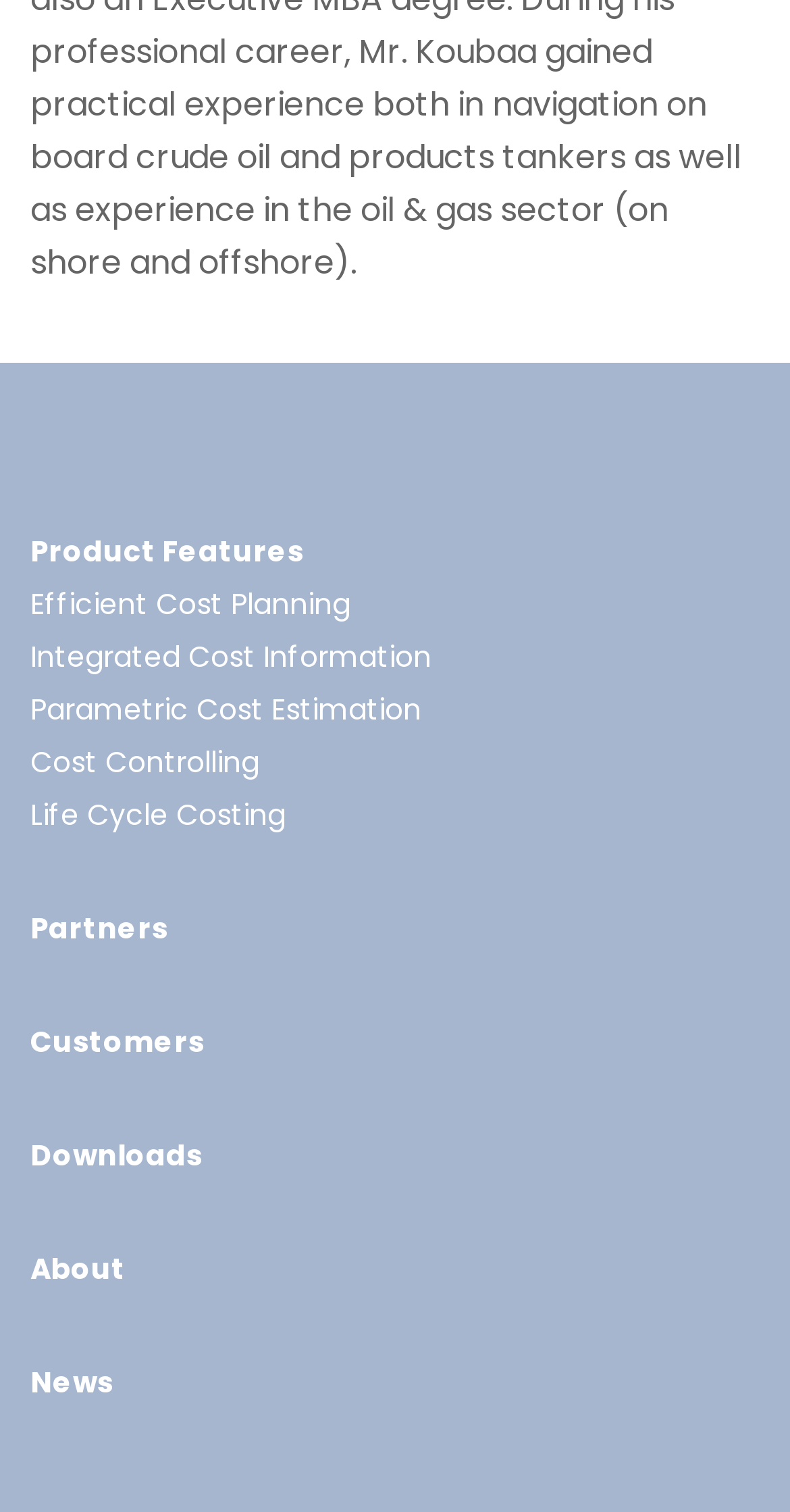What is the last link in the main menu?
Using the picture, provide a one-word or short phrase answer.

News